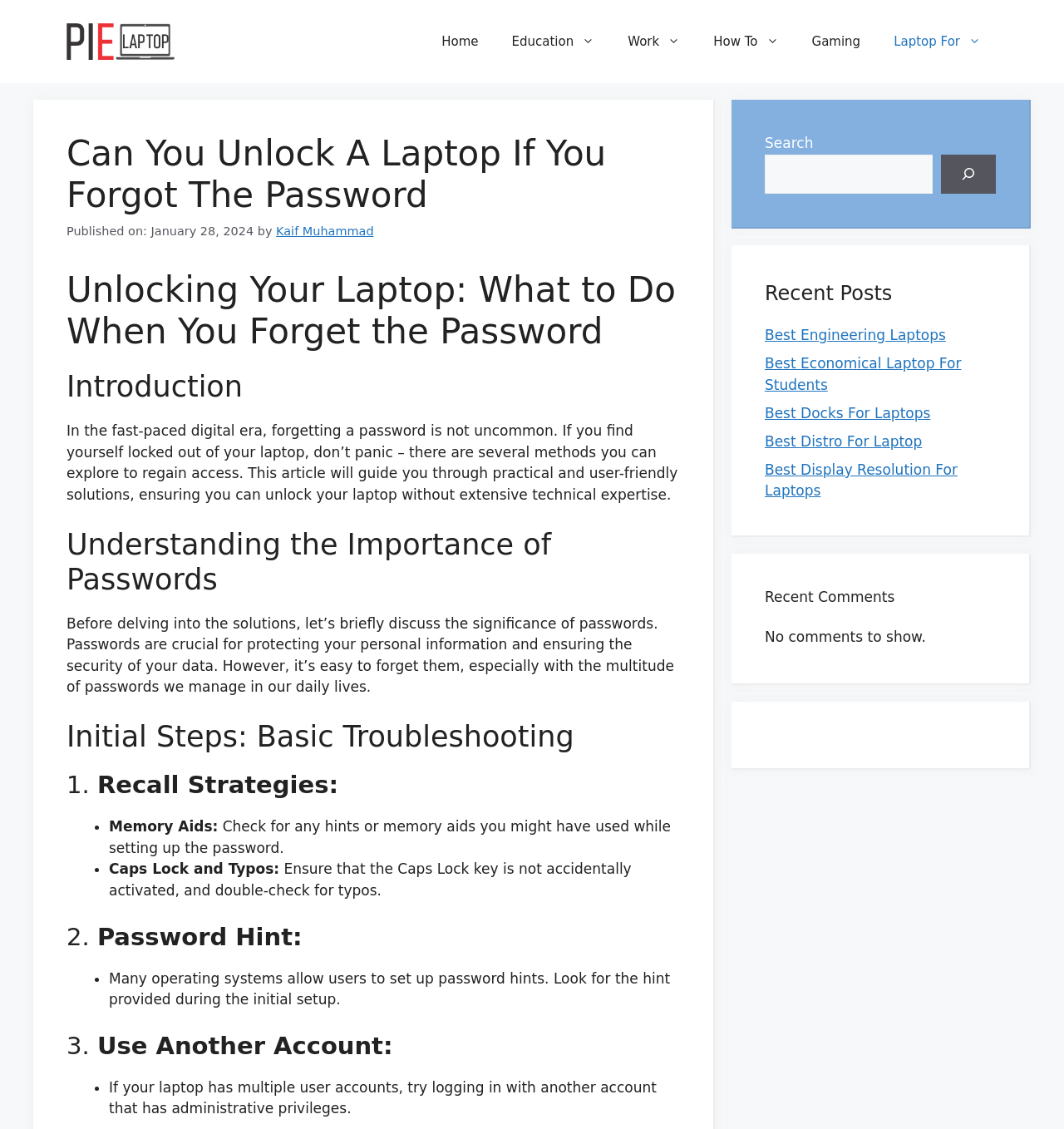Please look at the image and answer the question with a detailed explanation: What is the purpose of the search box on the webpage?

The search box on the webpage is located in the top-right corner and has a placeholder text 'Search'. Its purpose is to allow users to search for specific content within the website.